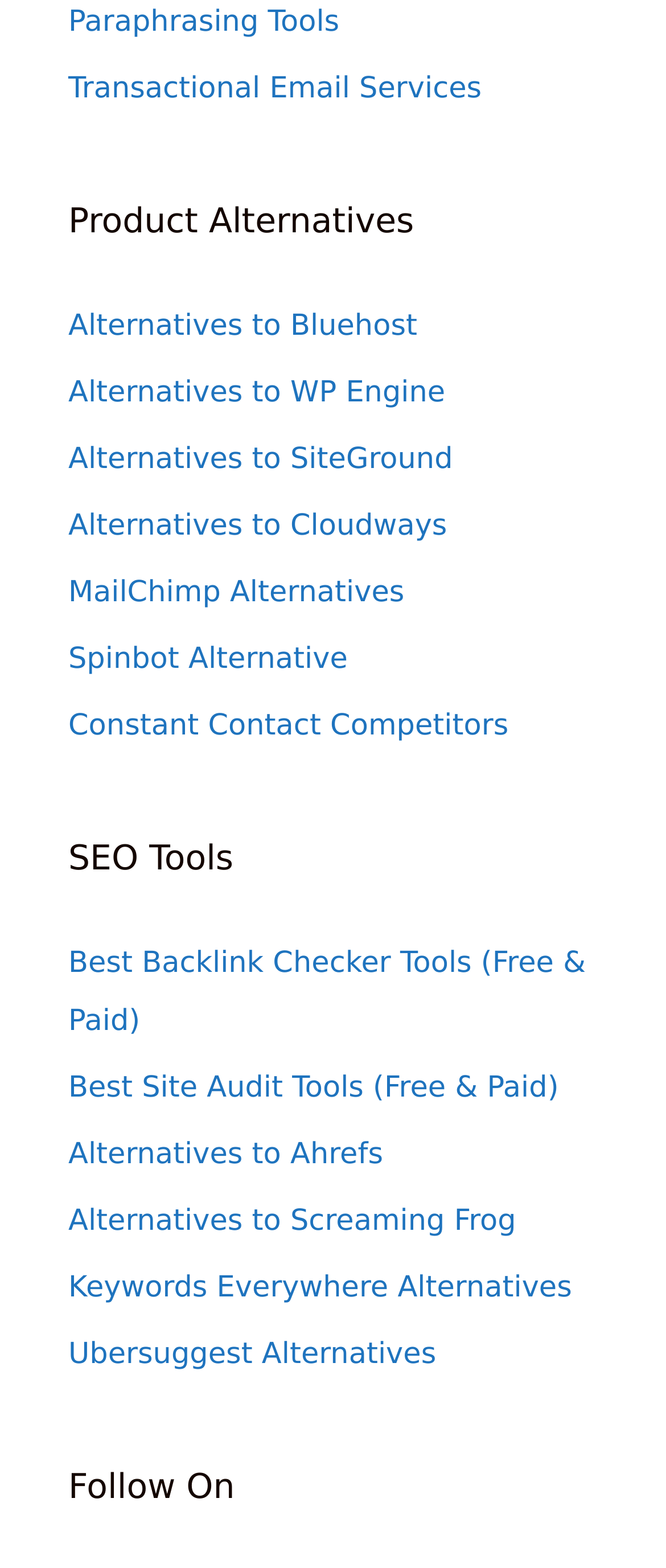Identify the bounding box for the described UI element. Provide the coordinates in (top-left x, top-left y, bottom-right x, bottom-right y) format with values ranging from 0 to 1: Alternatives to Screaming Frog

[0.103, 0.768, 0.775, 0.79]